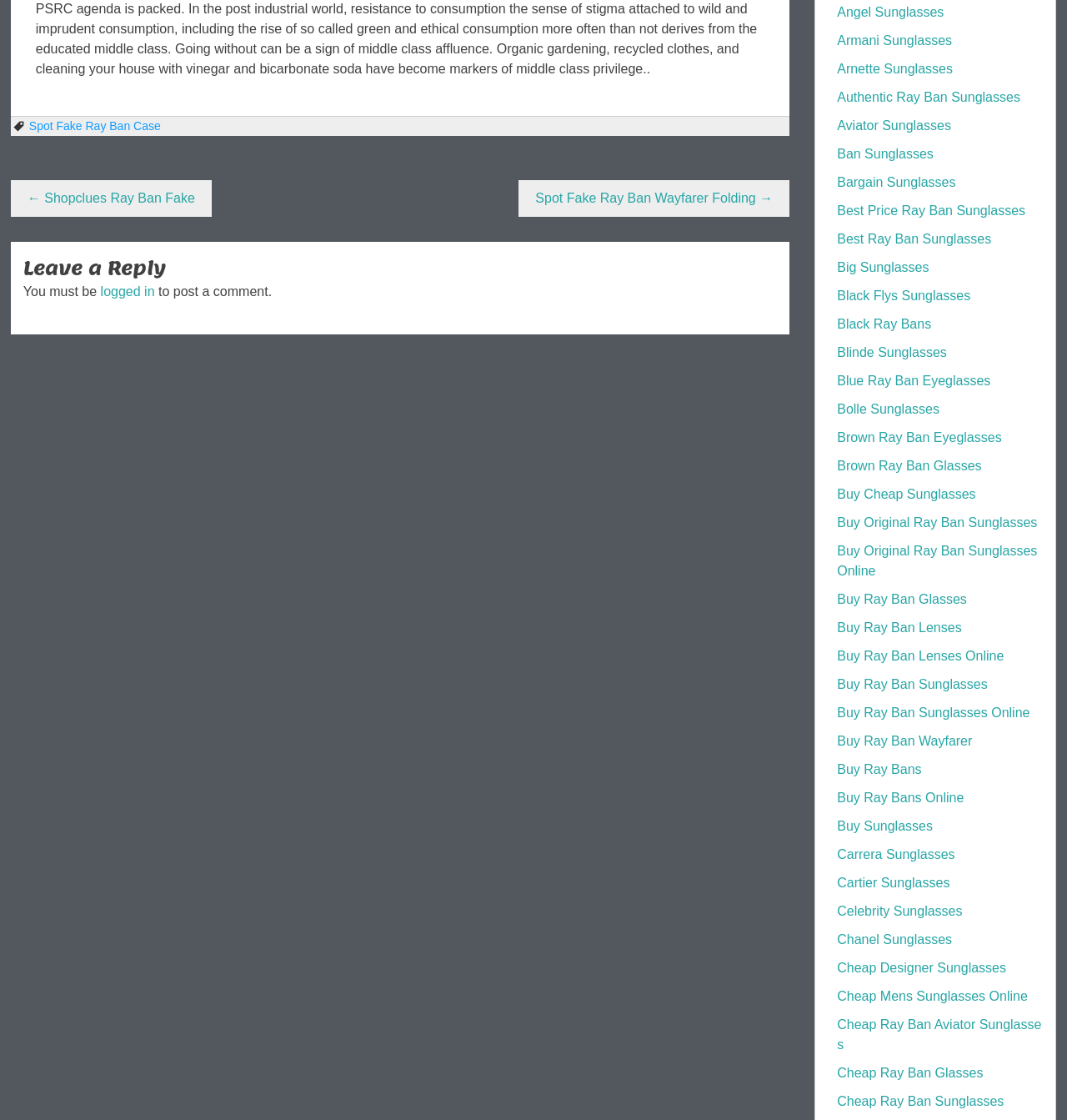Find the bounding box coordinates of the clickable element required to execute the following instruction: "Click on 'Angel Sunglasses'". Provide the coordinates as four float numbers between 0 and 1, i.e., [left, top, right, bottom].

[0.785, 0.005, 0.885, 0.017]